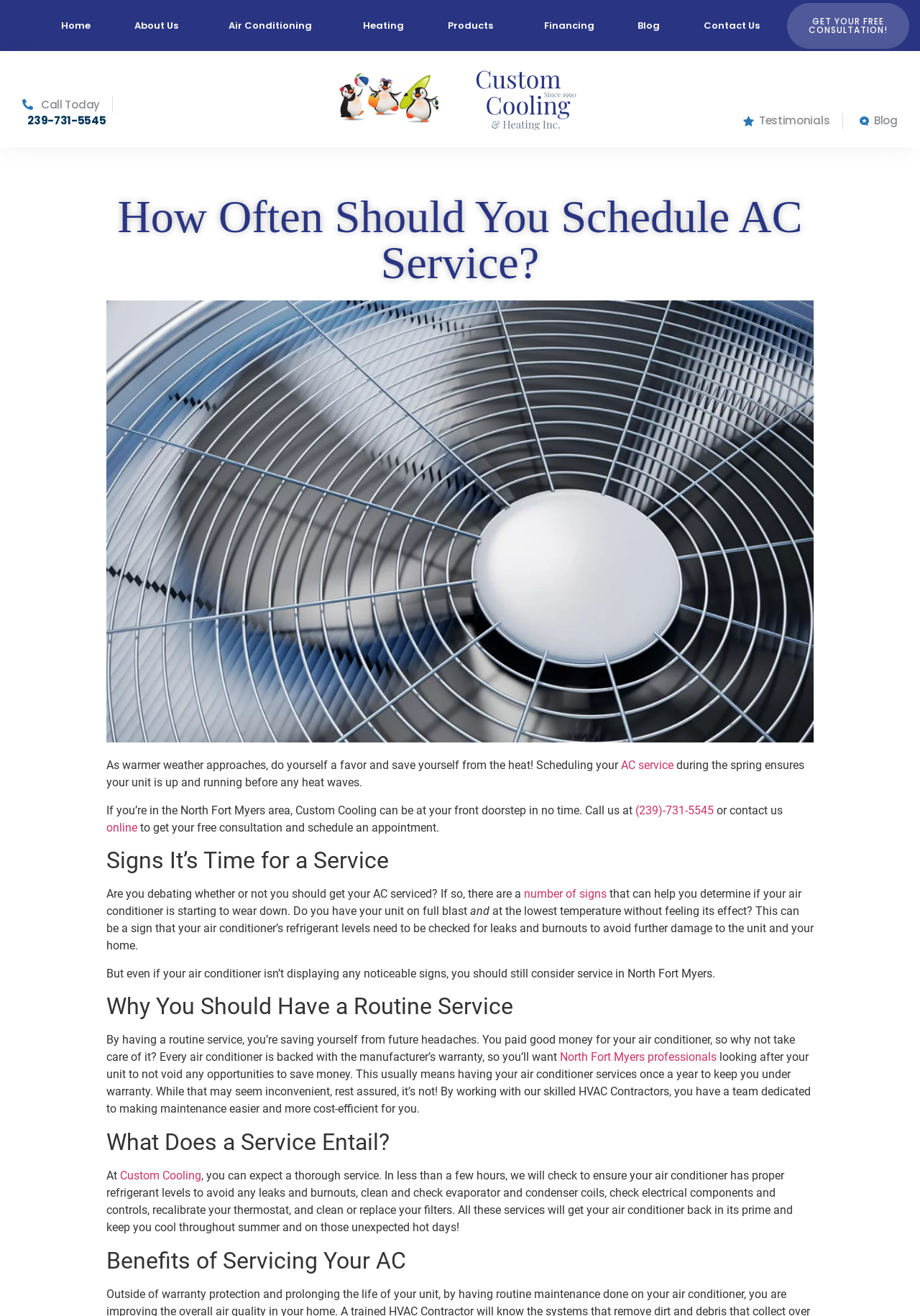What is the benefit of having a routine AC service?
Using the image as a reference, give an elaborate response to the question.

I found this information by reading the static text that says 'By having a routine service, you’re saving yourself from future headaches.' which is located below the heading 'Why You Should Have a Routine Service' and above the static text that describes the services provided by Custom Cooling.